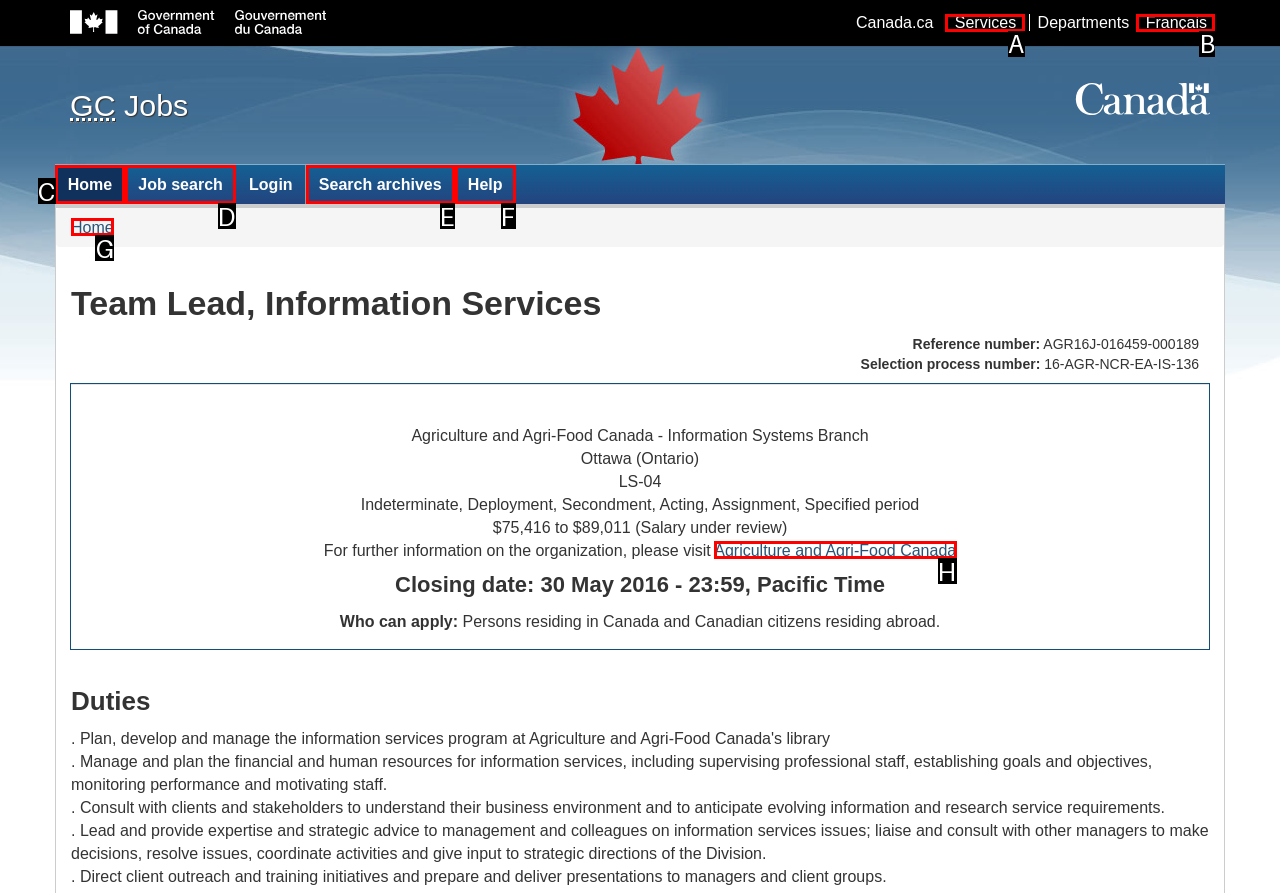Specify which UI element should be clicked to accomplish the task: Select the 'Français' language. Answer with the letter of the correct choice.

B